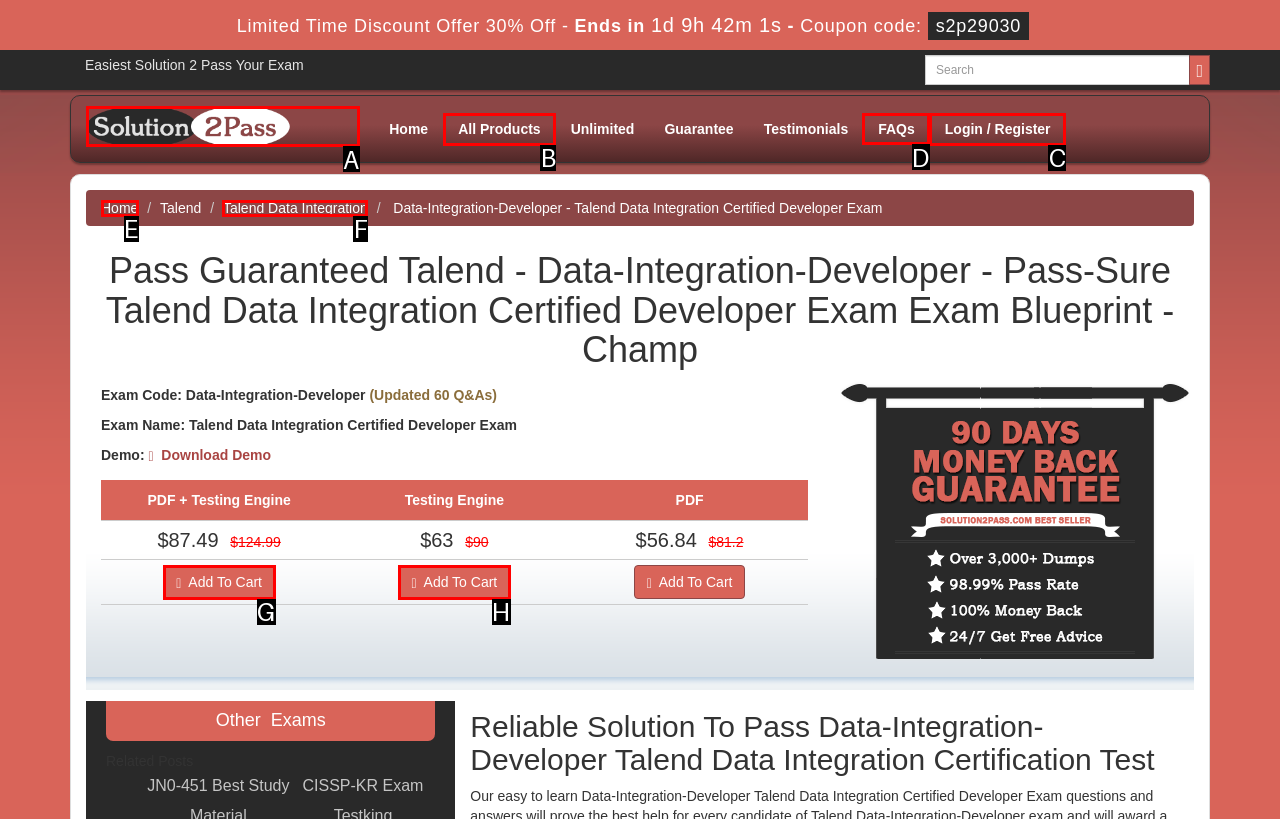From the given options, indicate the letter that corresponds to the action needed to complete this task: View the FAQs page. Respond with only the letter.

D